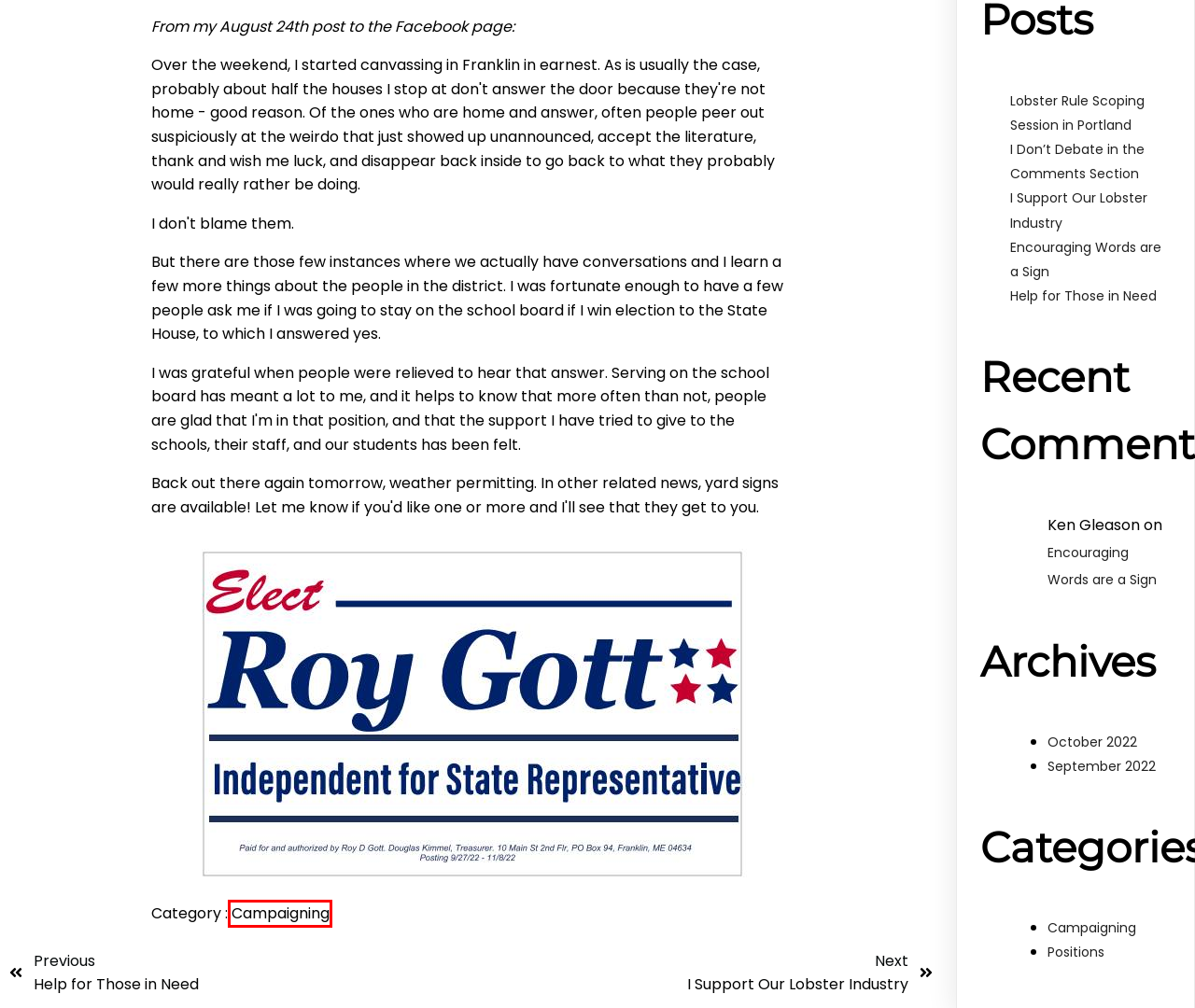Review the screenshot of a webpage containing a red bounding box around an element. Select the description that best matches the new webpage after clicking the highlighted element. The options are:
A. Help for Those in Need – Roy D. Gott
B. Lobster Rule Scoping Session in Portland – Roy D. Gott
C. I Don’t Debate in the Comments Section – Roy D. Gott
D. October 2022 – Roy D. Gott
E. Campaigning – Roy D. Gott
F. Blog – Roy D. Gott
G. I Support Our Lobster Industry – Roy D. Gott
H. September 2022 – Roy D. Gott

E